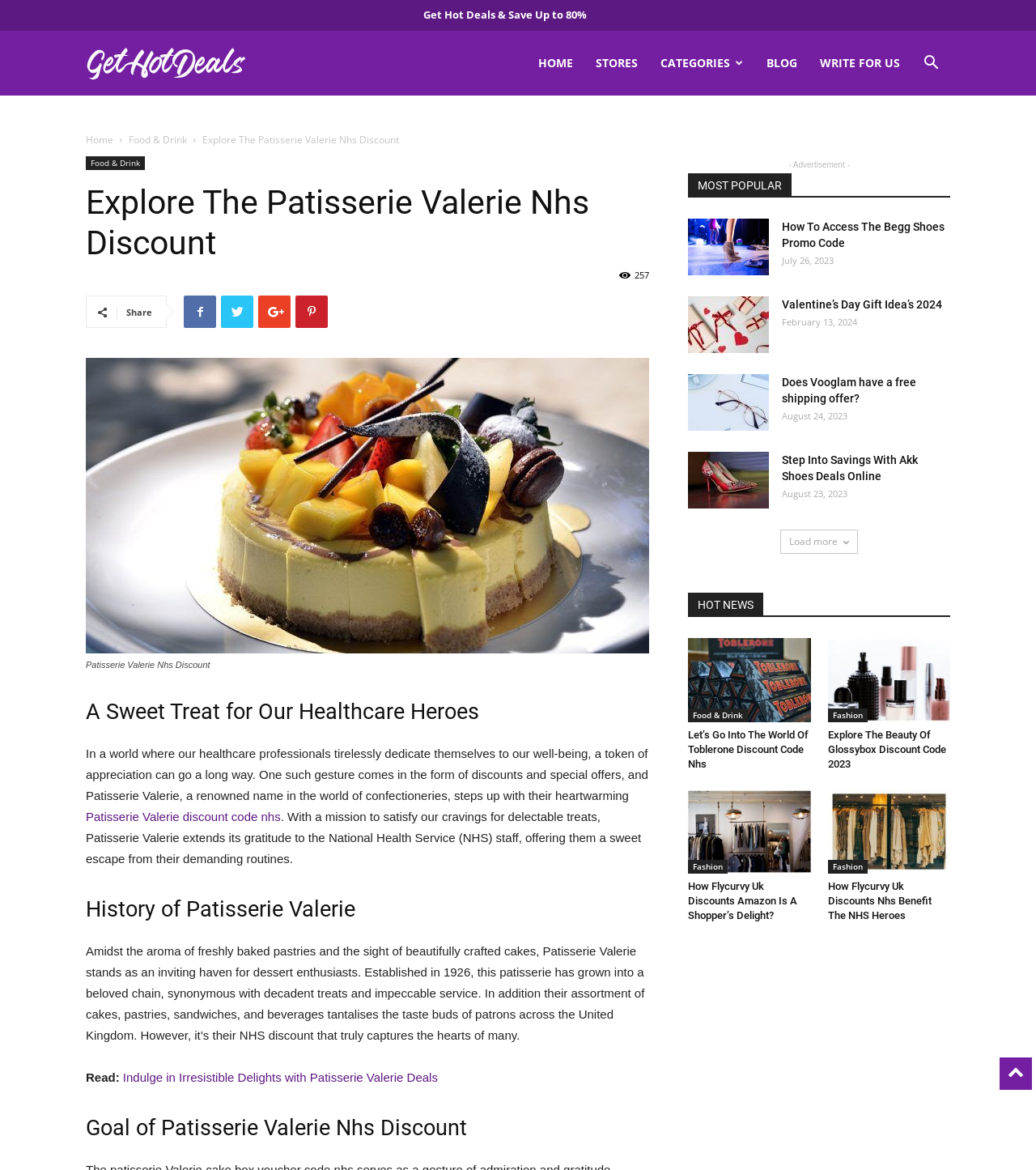How many years has Patisserie Valerie been in business?
Based on the image, answer the question in a detailed manner.

The webpage mentions that Patisserie Valerie was established in 1926, and since the current year is not mentioned, we can assume it is 2023, which means Patisserie Valerie has been in business for 97 years.